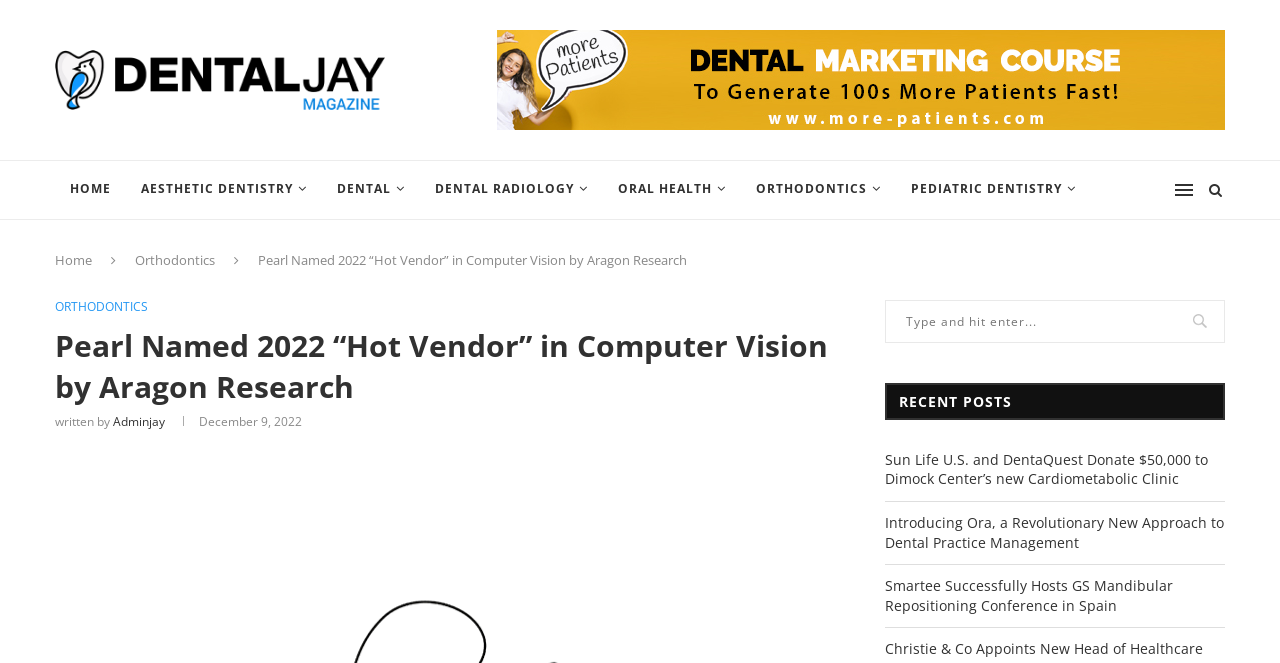Please identify the bounding box coordinates of the area I need to click to accomplish the following instruction: "Search for a topic".

[0.691, 0.452, 0.957, 0.517]